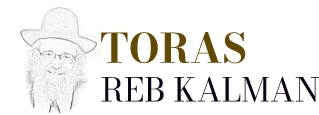Please respond in a single word or phrase: 
What color is the text 'TORAS' in?

Golden